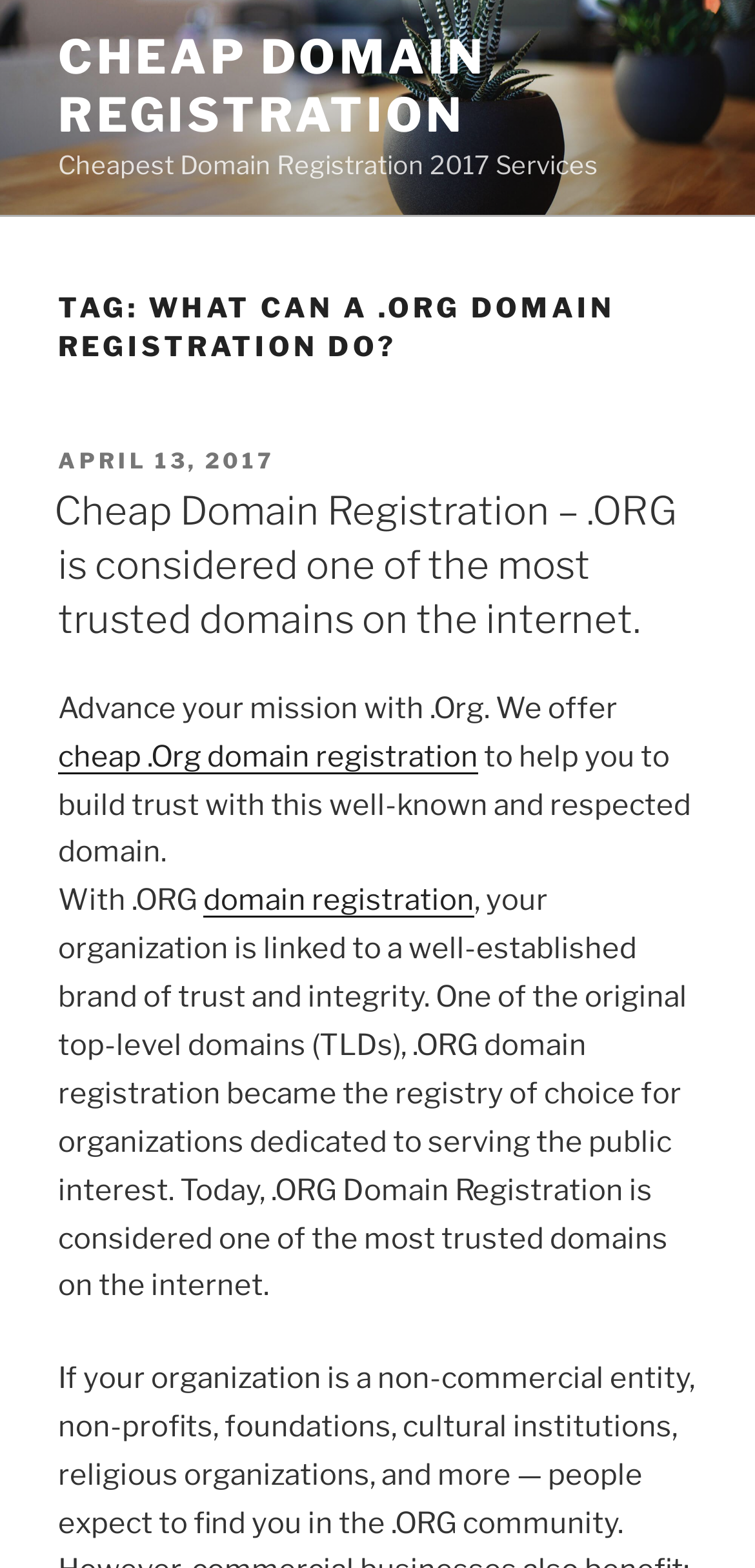Determine the bounding box coordinates (top-left x, top-left y, bottom-right x, bottom-right y) of the UI element described in the following text: cheap .Org domain registration

[0.077, 0.471, 0.633, 0.493]